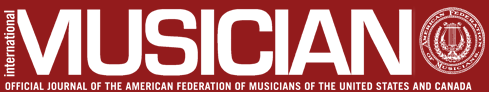Summarize the image with a detailed description that highlights all prominent details.

The image features the header of the "International Musician" magazine, which is the official journal of the American Federation of Musicians of the United States and Canada. The design prominently displays the title "international MUSICIAN" in bold, capitalized letters against a striking red background, emphasizing its significance in the music community. Accompanying the title is a circular emblem showcasing the organization's logo, reinforcing its identity as a vital resource for musicians. This magazine serves as a platform for sharing news, updates, and issues relevant to musicians, highlighting its role in the advocacy and representation of musical professionals across North America.